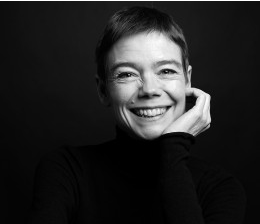Carefully examine the image and provide an in-depth answer to the question: What is the woman's hair length?

The caption specifically mentions that the woman has short hair, which implies that her hair is not long or medium-length, but rather short in length.